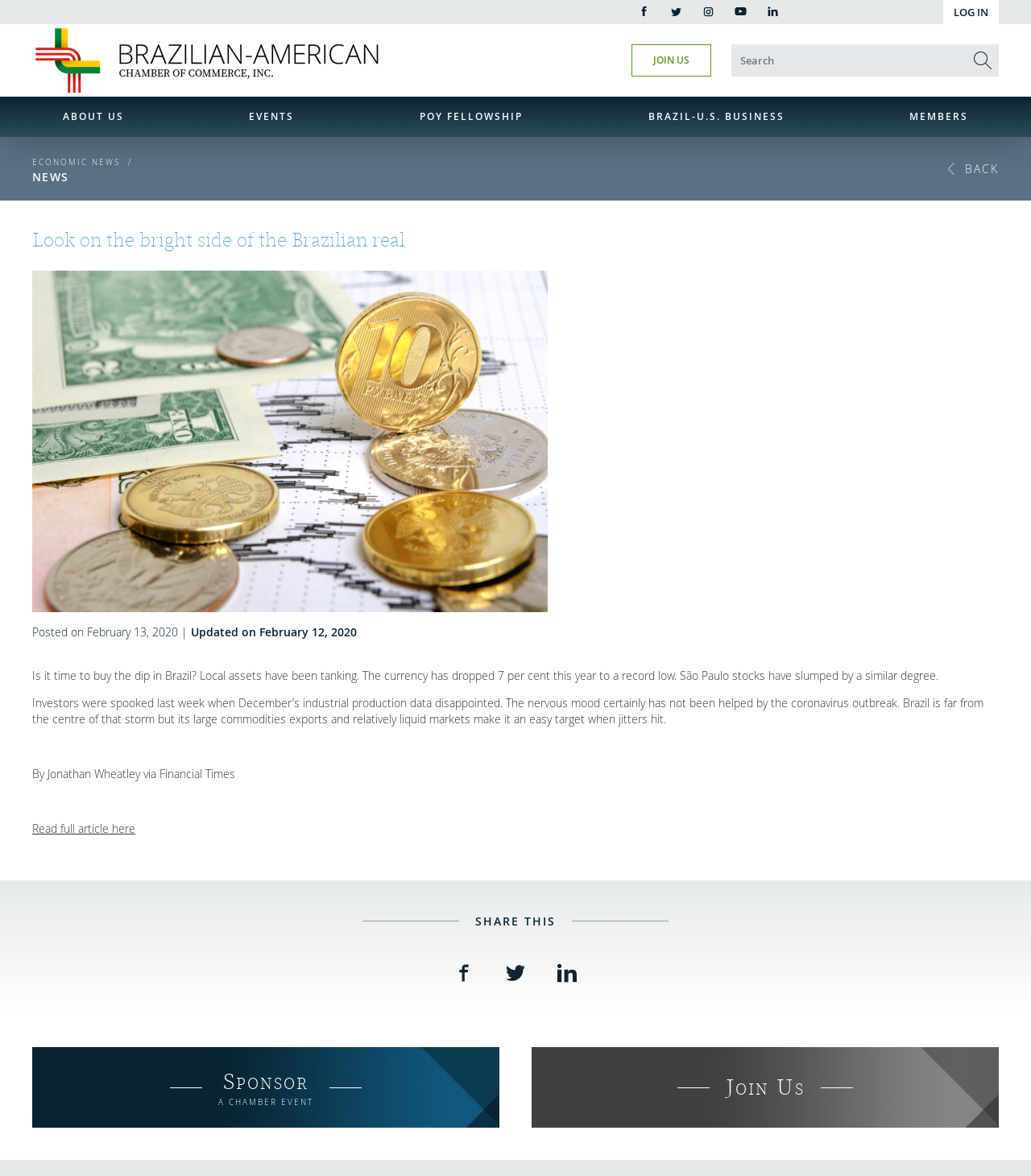Can you determine the bounding box coordinates of the area that needs to be clicked to fulfill the following instruction: "Join Us"?

[0.612, 0.038, 0.69, 0.065]